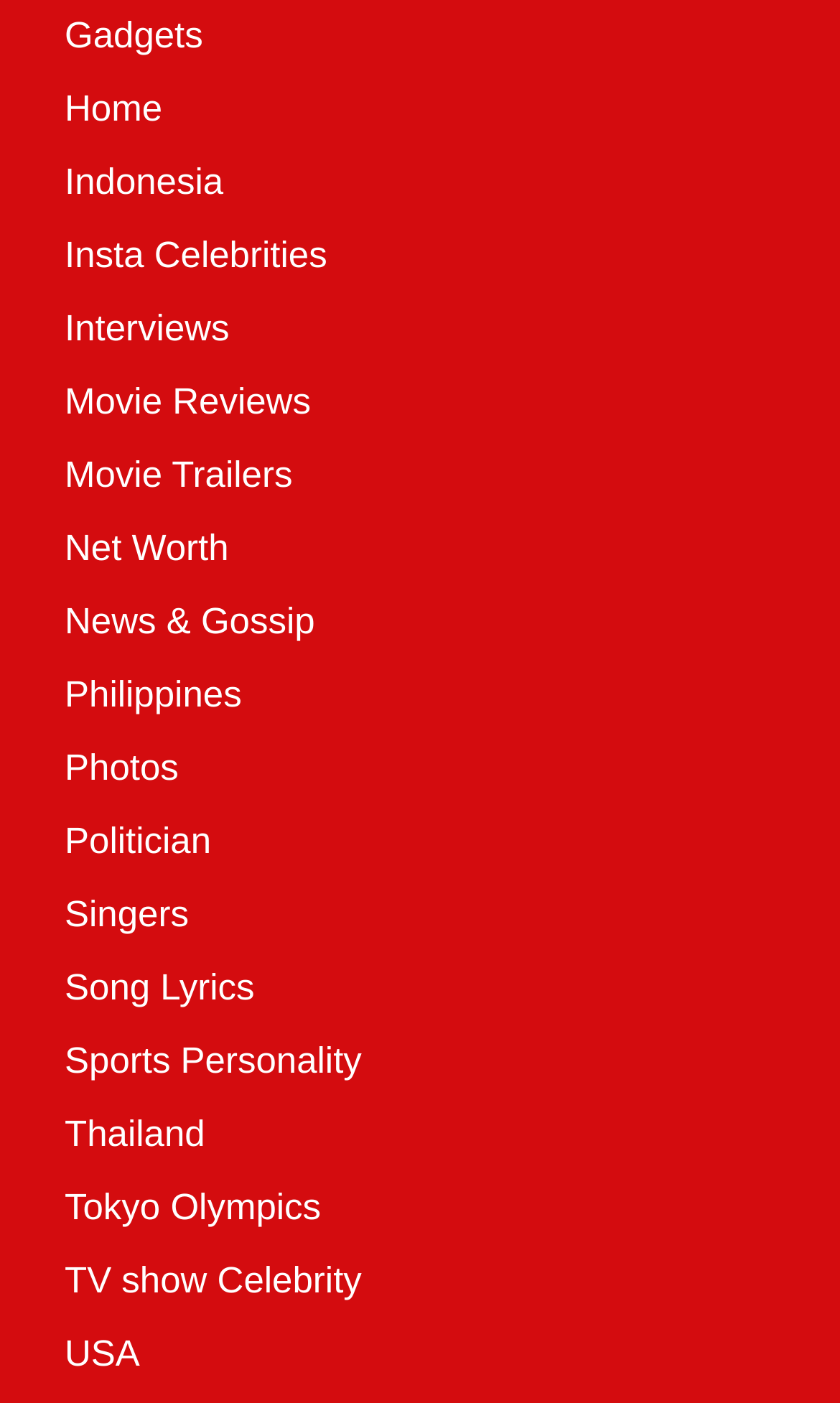Pinpoint the bounding box coordinates of the area that should be clicked to complete the following instruction: "Visit Home page". The coordinates must be given as four float numbers between 0 and 1, i.e., [left, top, right, bottom].

[0.077, 0.064, 0.193, 0.093]